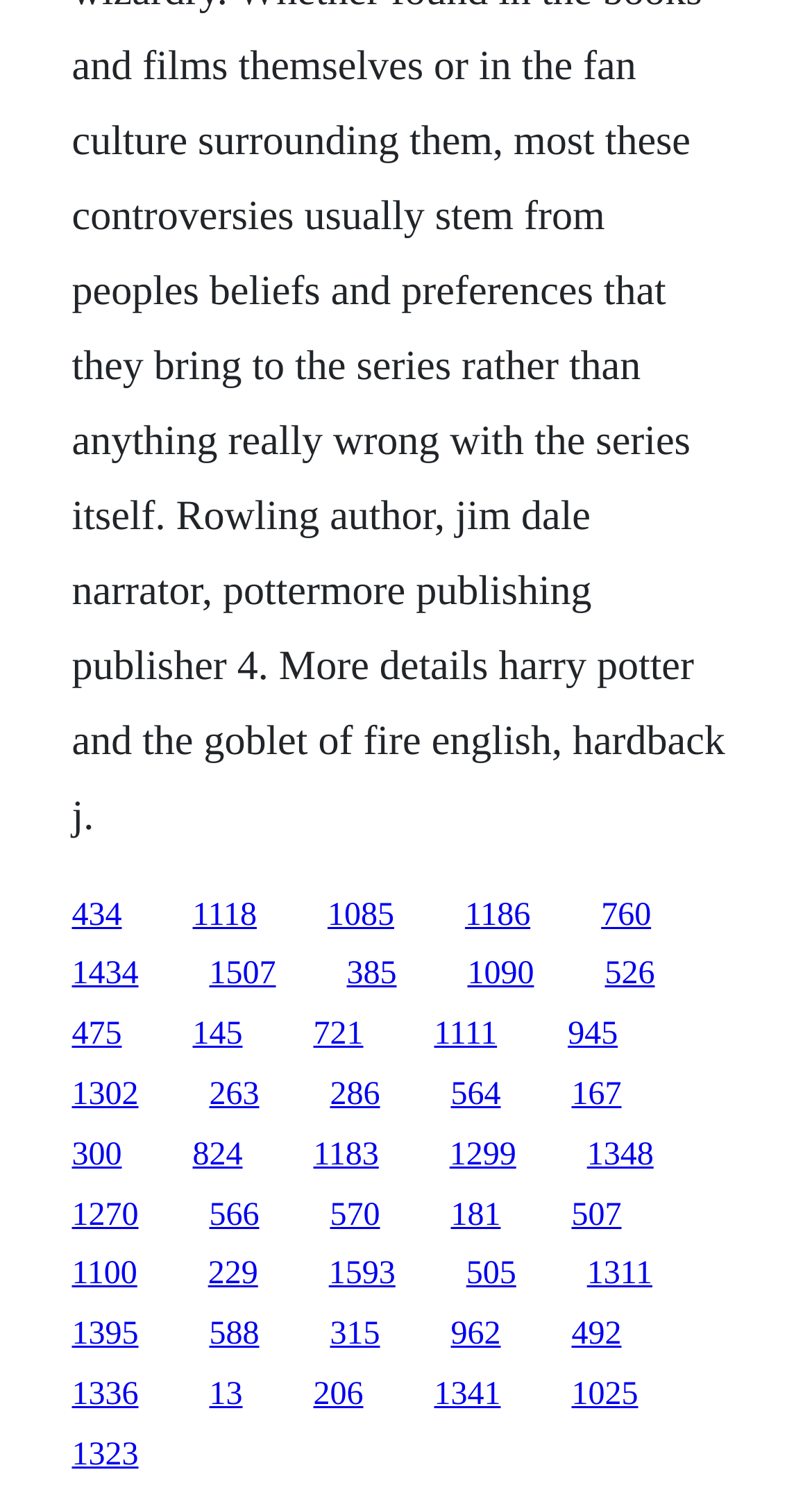Provide the bounding box coordinates, formatted as (top-left x, top-left y, bottom-right x, bottom-right y), with all values being floating point numbers between 0 and 1. Identify the bounding box of the UI element that matches the description: 229

[0.256, 0.836, 0.318, 0.859]